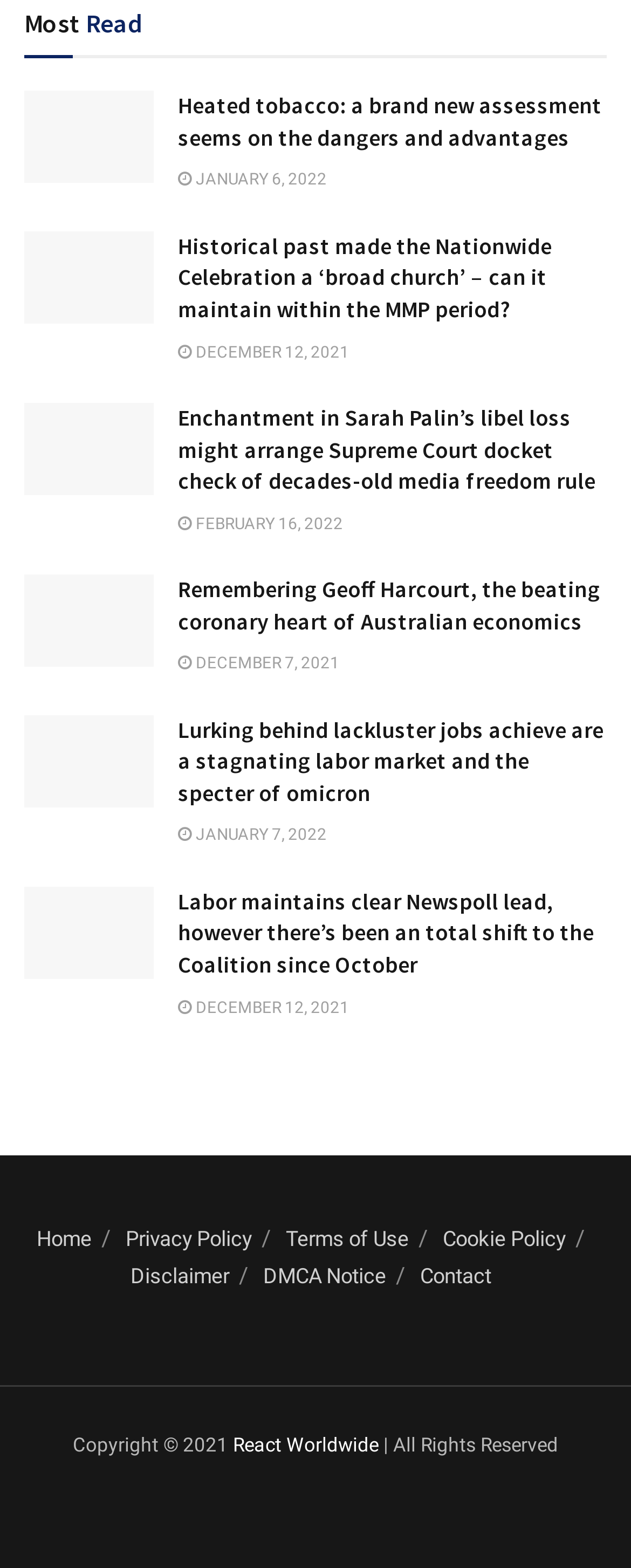Please determine the bounding box coordinates of the element's region to click in order to carry out the following instruction: "View the 'Enchantment in Sarah Palin’s libel loss might arrange Supreme Court docket check of decades-old media freedom rule' article". The coordinates should be four float numbers between 0 and 1, i.e., [left, top, right, bottom].

[0.038, 0.257, 0.962, 0.346]